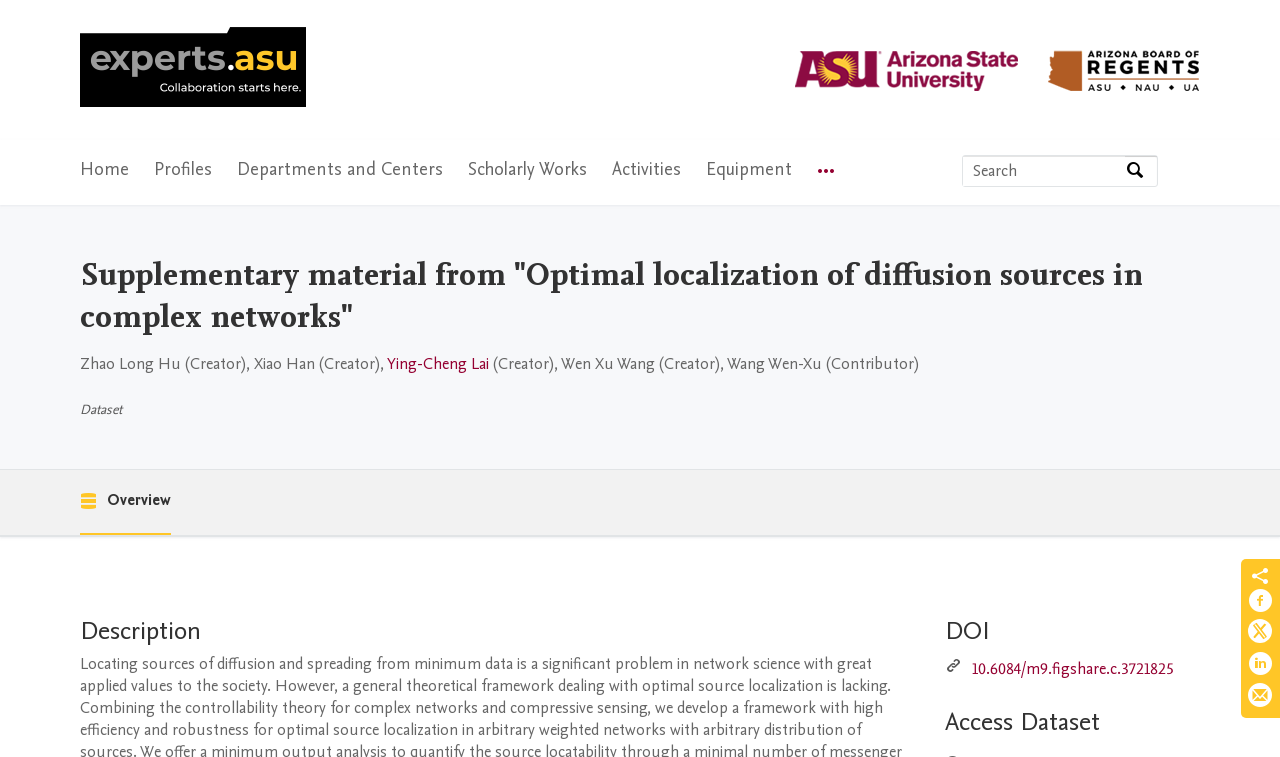Respond to the question below with a single word or phrase:
What is the DOI of the supplementary material?

10.6084/m9.figshare.c.3721825